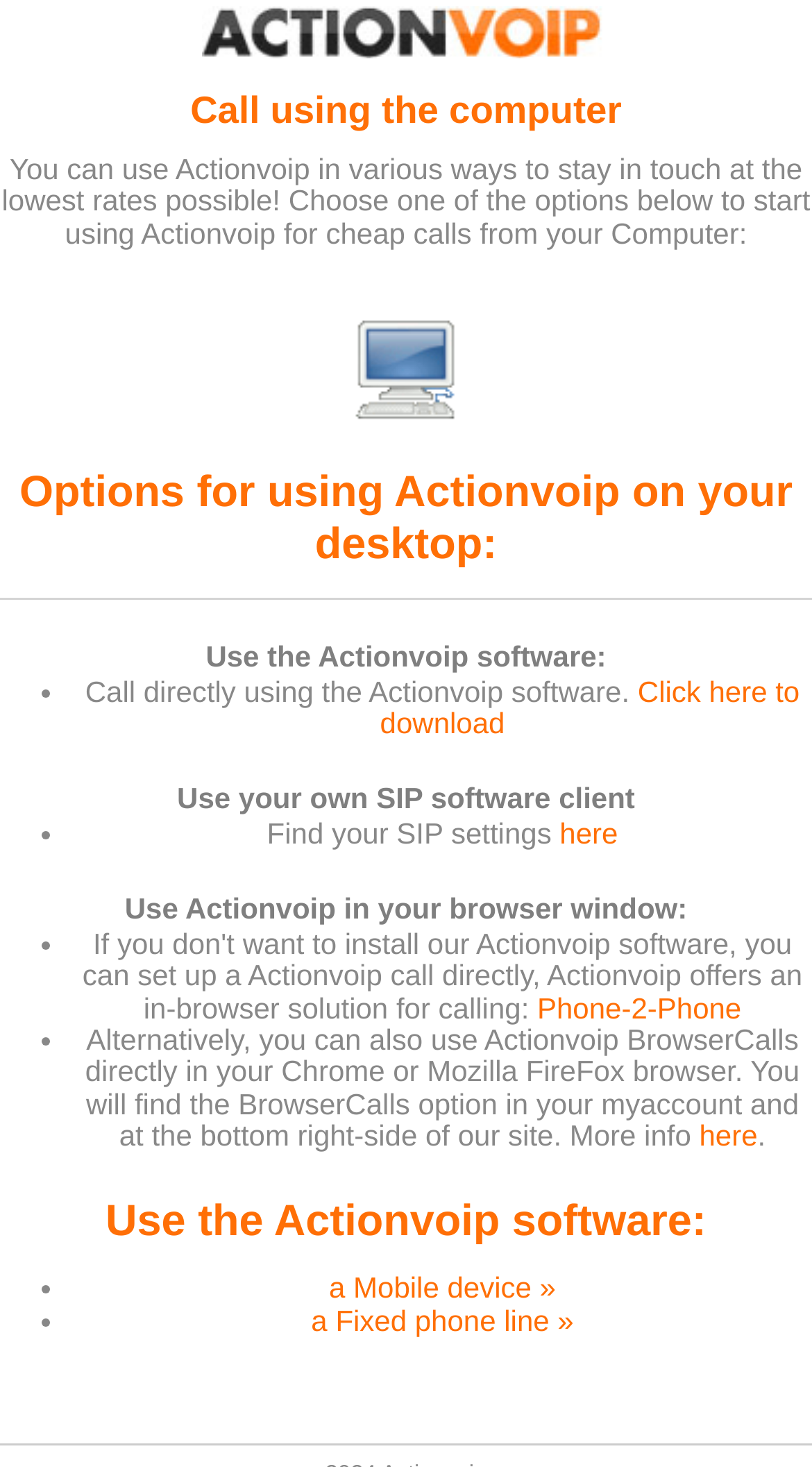Answer the following query with a single word or phrase:
Can I use Actionvoip on mobile devices?

Yes